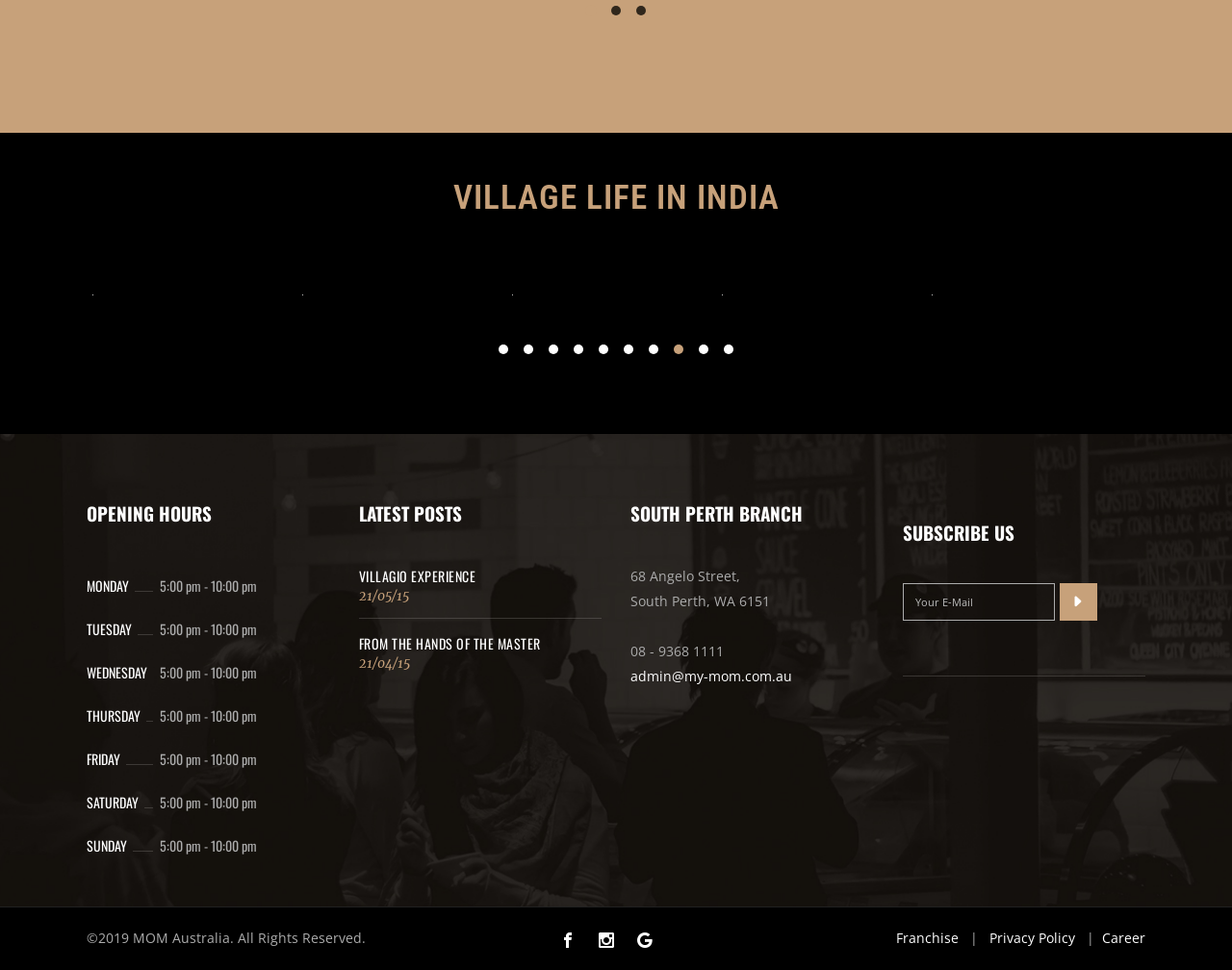Answer the question with a brief word or phrase:
What are the opening hours of the village on Monday?

5:00 pm - 10:00 pm